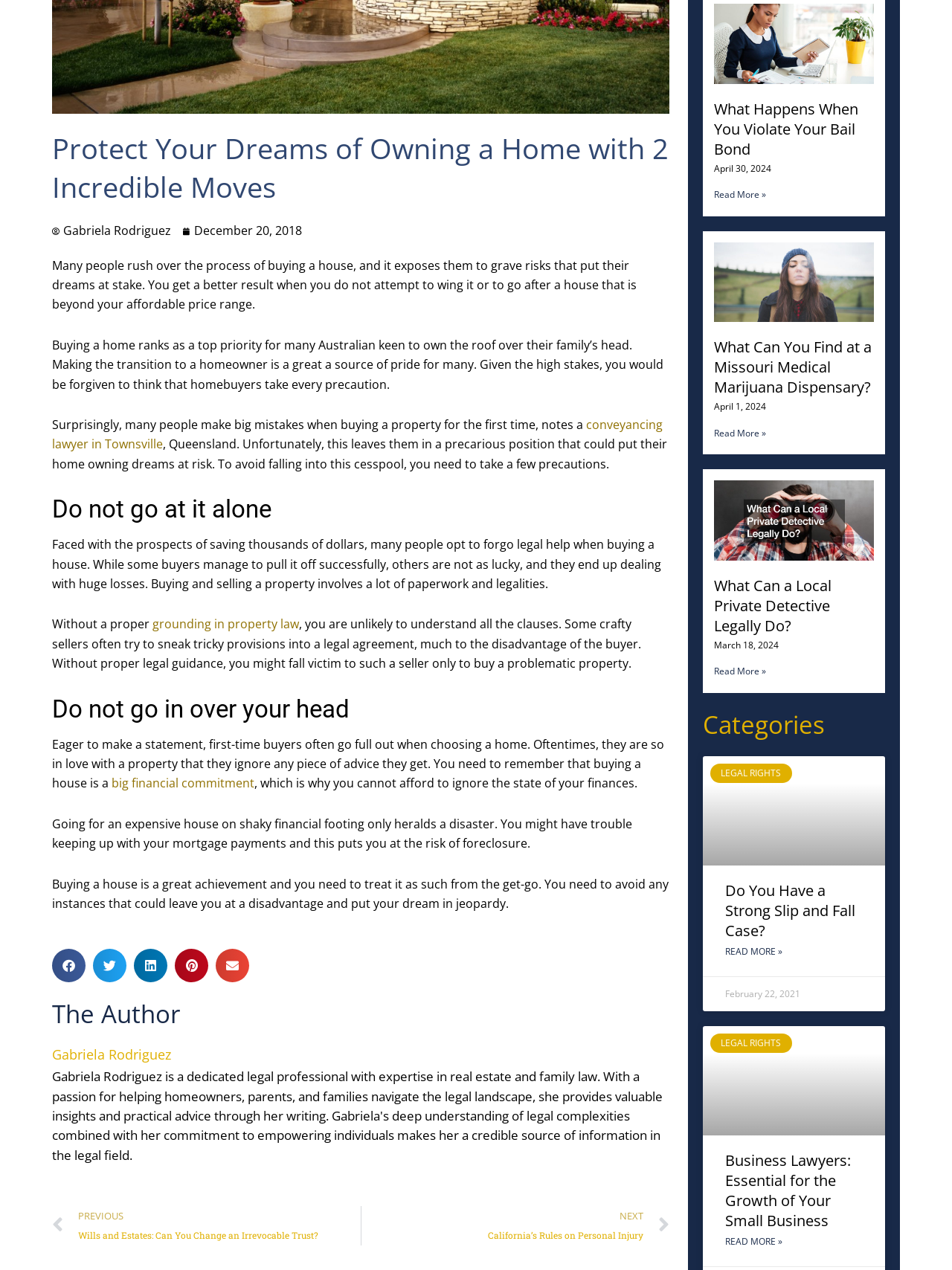Extract the bounding box coordinates of the UI element described: "Gabriela Rodriguez". Provide the coordinates in the format [left, top, right, bottom] with values ranging from 0 to 1.

[0.055, 0.174, 0.18, 0.19]